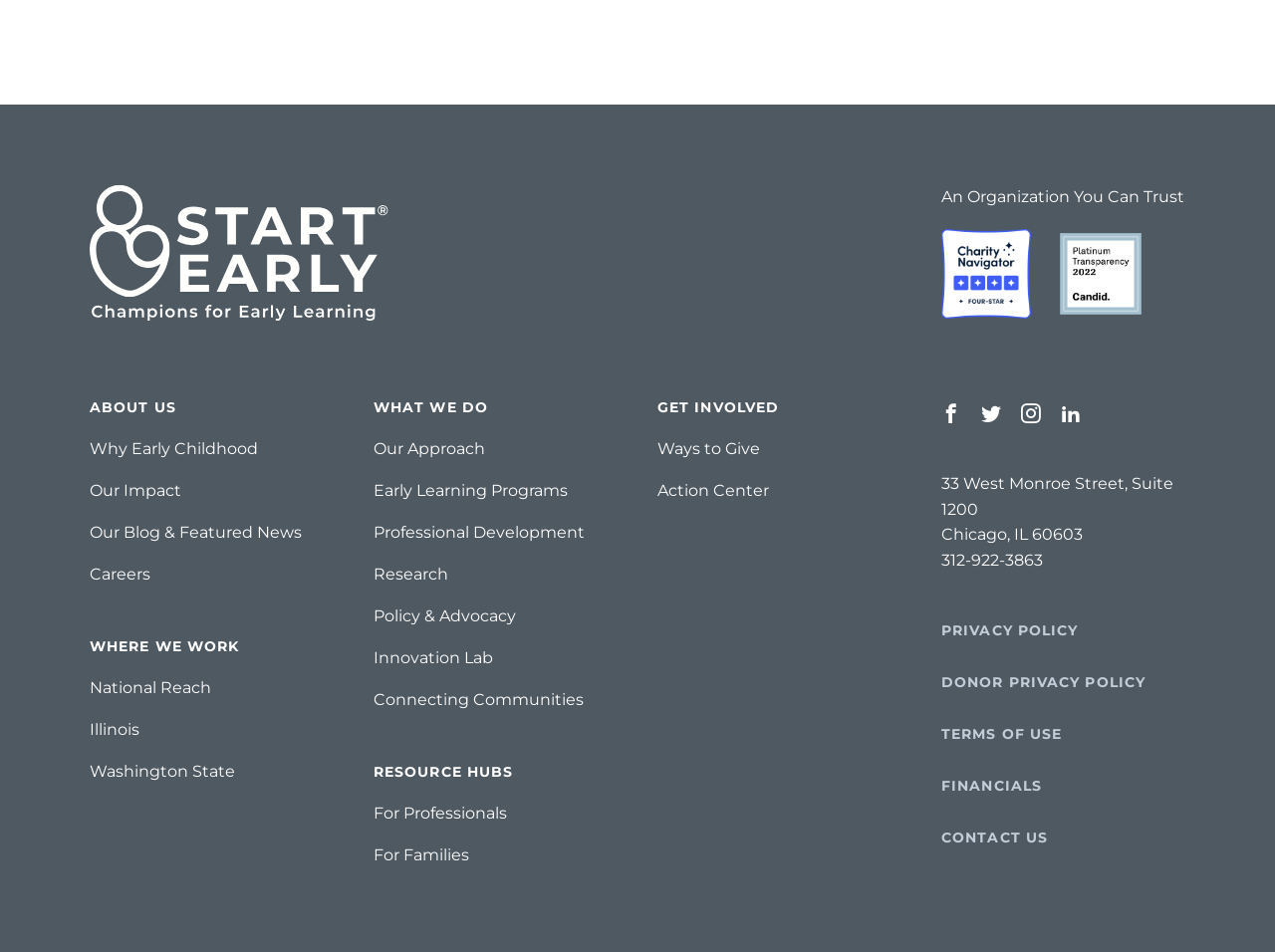Extract the bounding box coordinates for the UI element described by the text: "alt="Guidestar Platinum Transparency Logo"". The coordinates should be in the form of [left, top, right, bottom] with values between 0 and 1.

[0.828, 0.276, 0.914, 0.296]